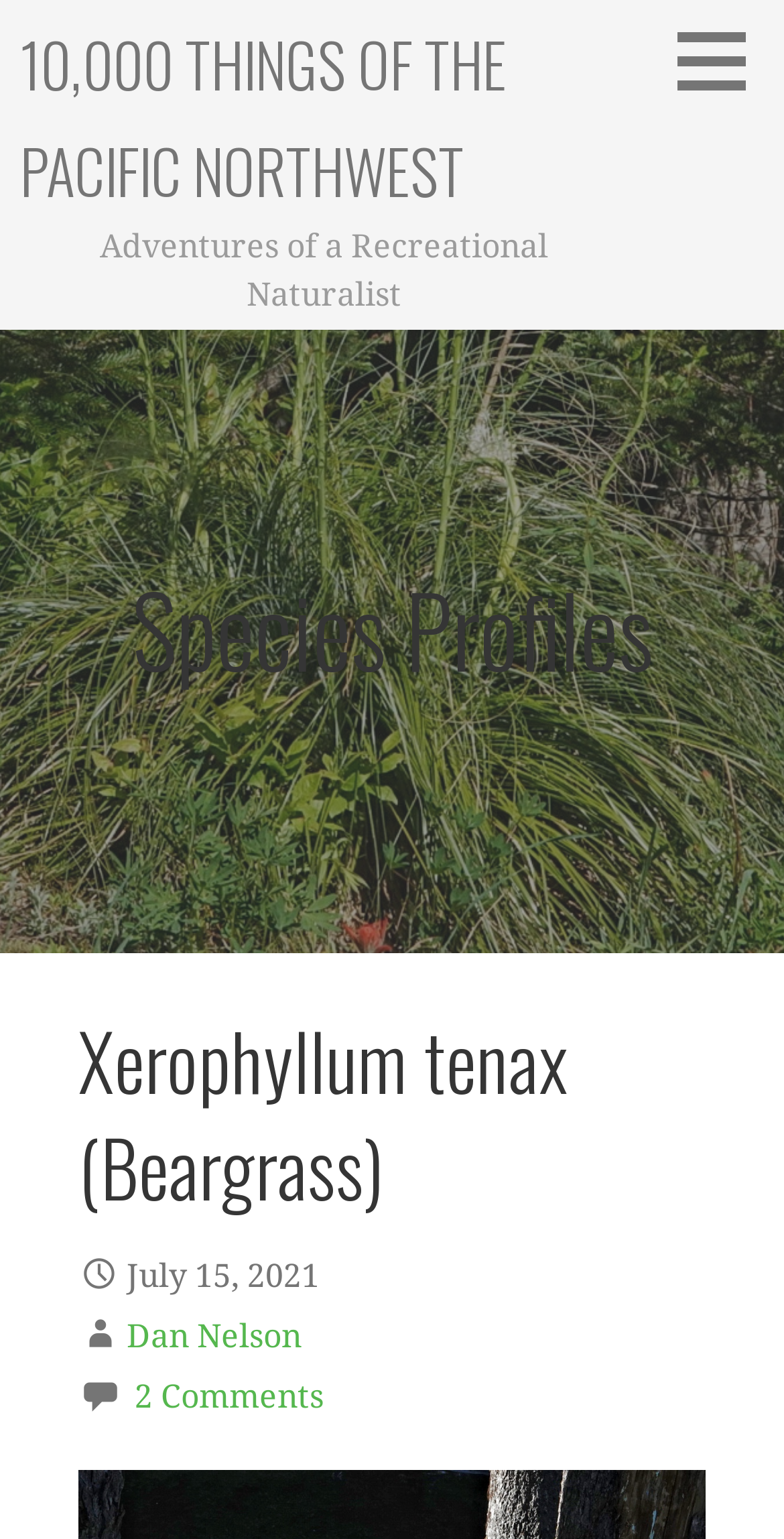Offer a meticulous caption that includes all visible features of the webpage.

This webpage is about Xerophyllum tenax, also known as Beargrass, a member of the Melaniaceae family. At the top right corner, there is a button. Below it, on the top left, is a link to "10,000 THINGS OF THE PACIFIC NORTHWEST". Next to this link, there is a static text "Adventures of a Recreational Naturalist". 

In the middle of the page, there is a heading "Species Profiles" that spans almost the entire width of the page. Under this heading, there is a subheading "Xerophyllum tenax (Beargrass)" that takes up most of the width. Below this subheading, there is a static text "July 15, 2021" on the left, followed by a link to "Dan Nelson" and then a link to "2 Comments" on the right.